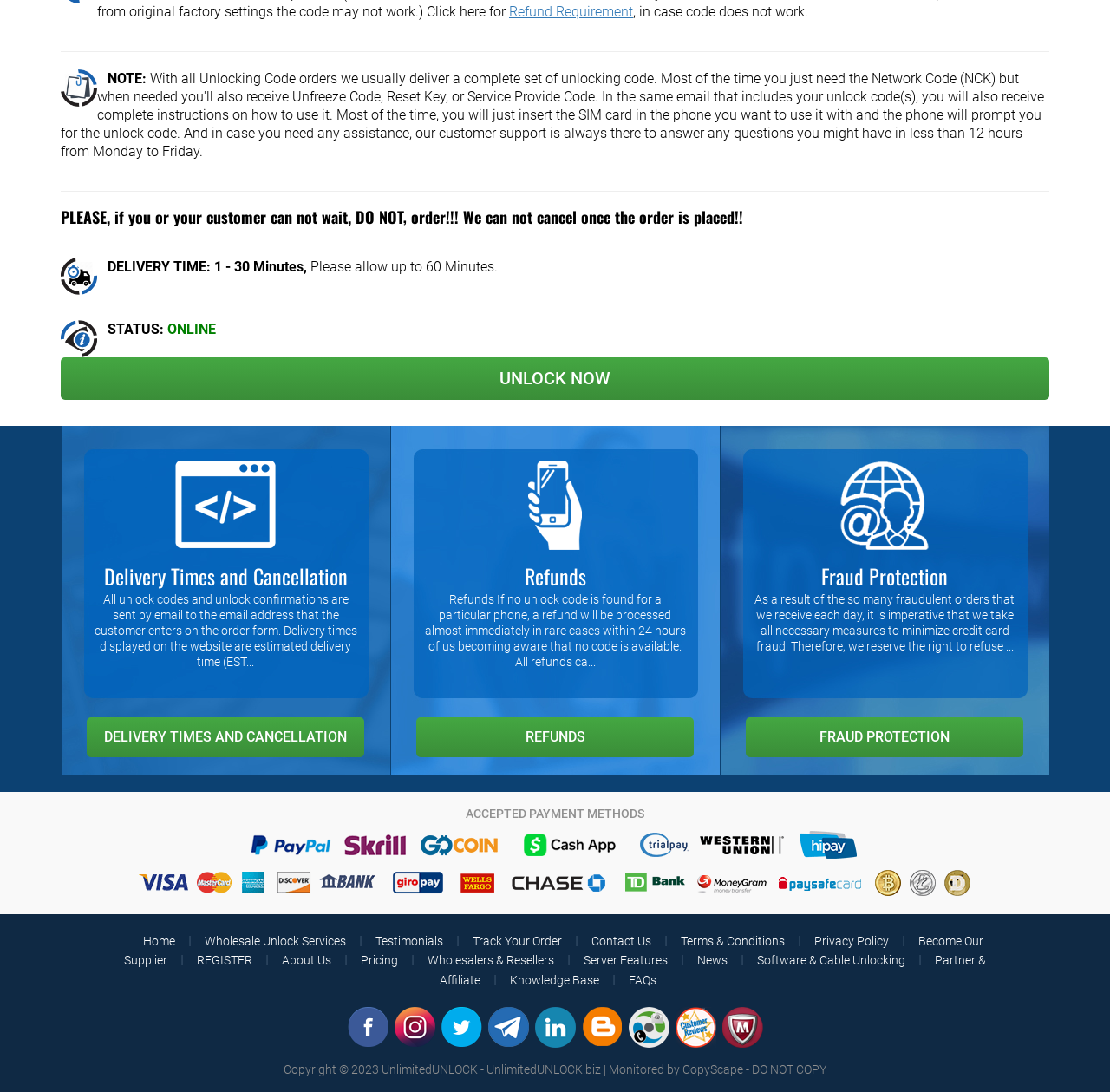Given the element description, predict the bounding box coordinates in the format (top-left x, top-left y, bottom-right x, bottom-right y). Make sure all values are between 0 and 1. Here is the element description: alt="Twitter-LinkedIn"

[0.482, 0.933, 0.518, 0.946]